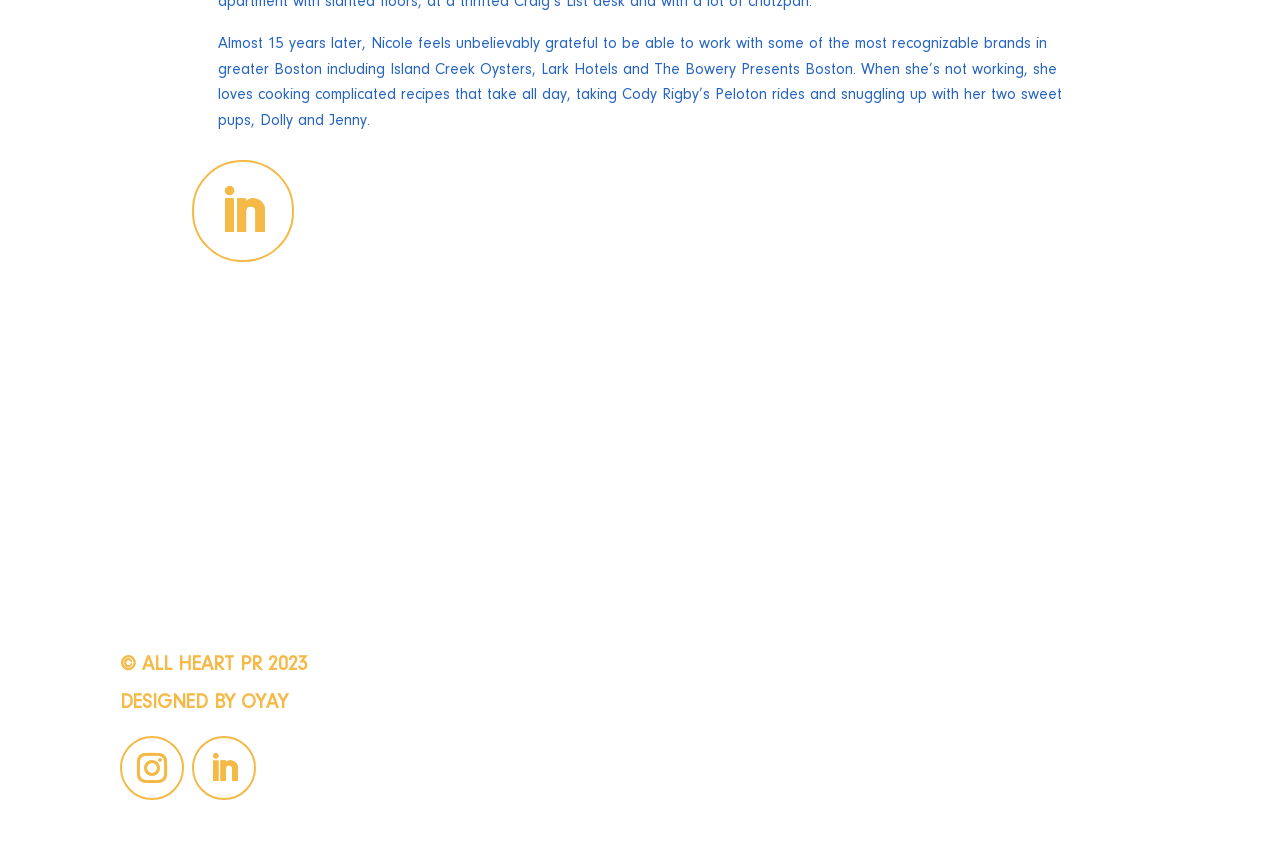Predict the bounding box coordinates for the UI element described as: "Follow". The coordinates should be four float numbers between 0 and 1, presented as [left, top, right, bottom].

[0.15, 0.186, 0.23, 0.306]